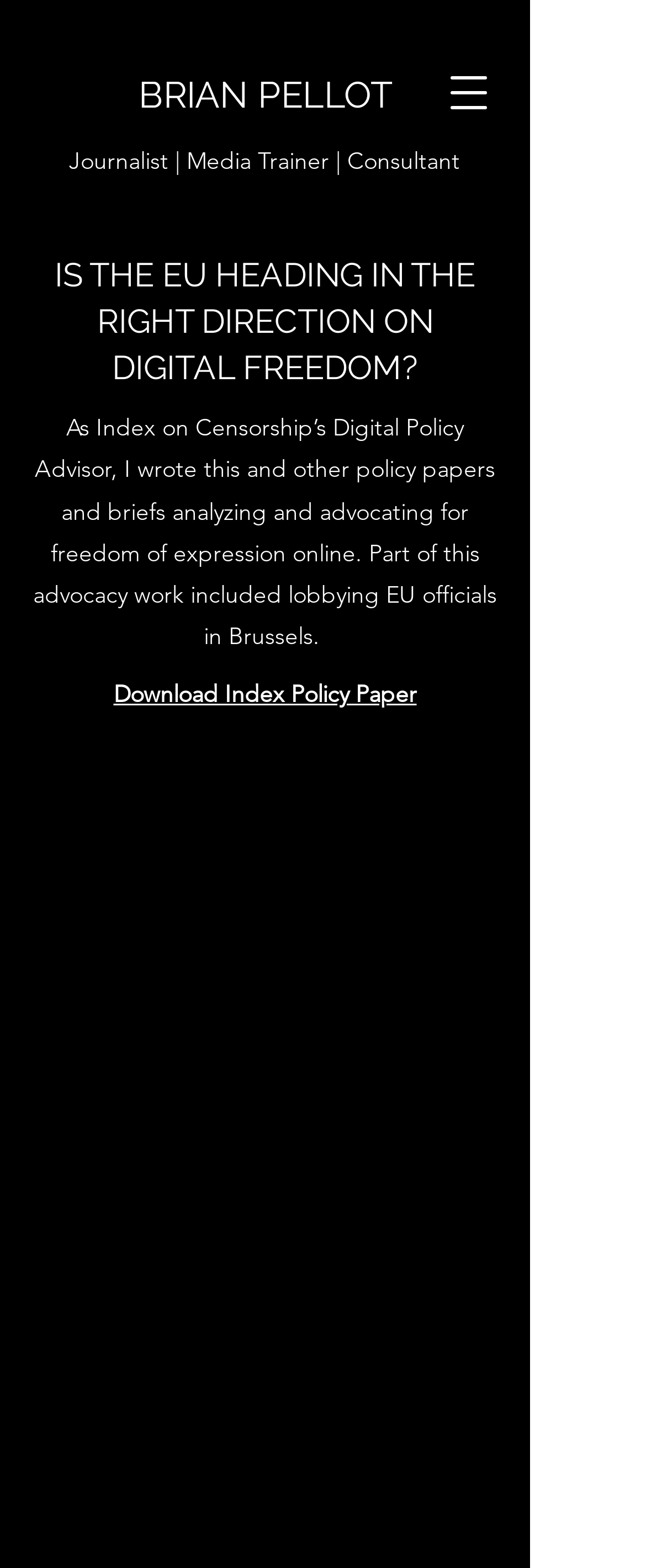Refer to the image and answer the question with as much detail as possible: What organization does the author work with?

I determined the organization the author works with by reading the text 'As Index on Censorship’s Digital Policy Advisor, I wrote this and other policy papers...' which mentions the organization Index on Censorship.